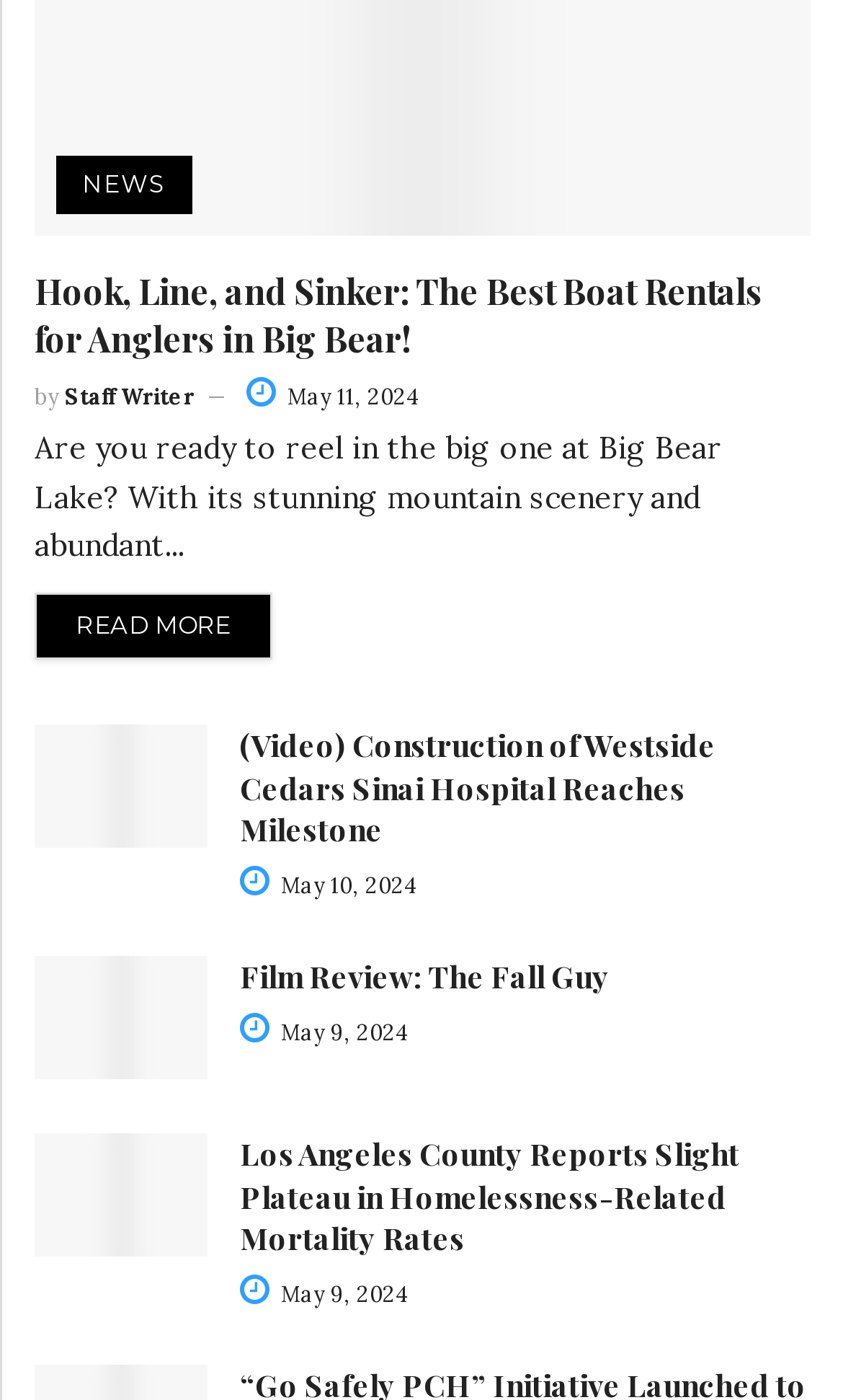Who is the author of the article 'Hook, Line, and Sinker: The Best Boat Rentals for Anglers in Big Bear!'
Based on the image, give a one-word or short phrase answer.

Staff Writer